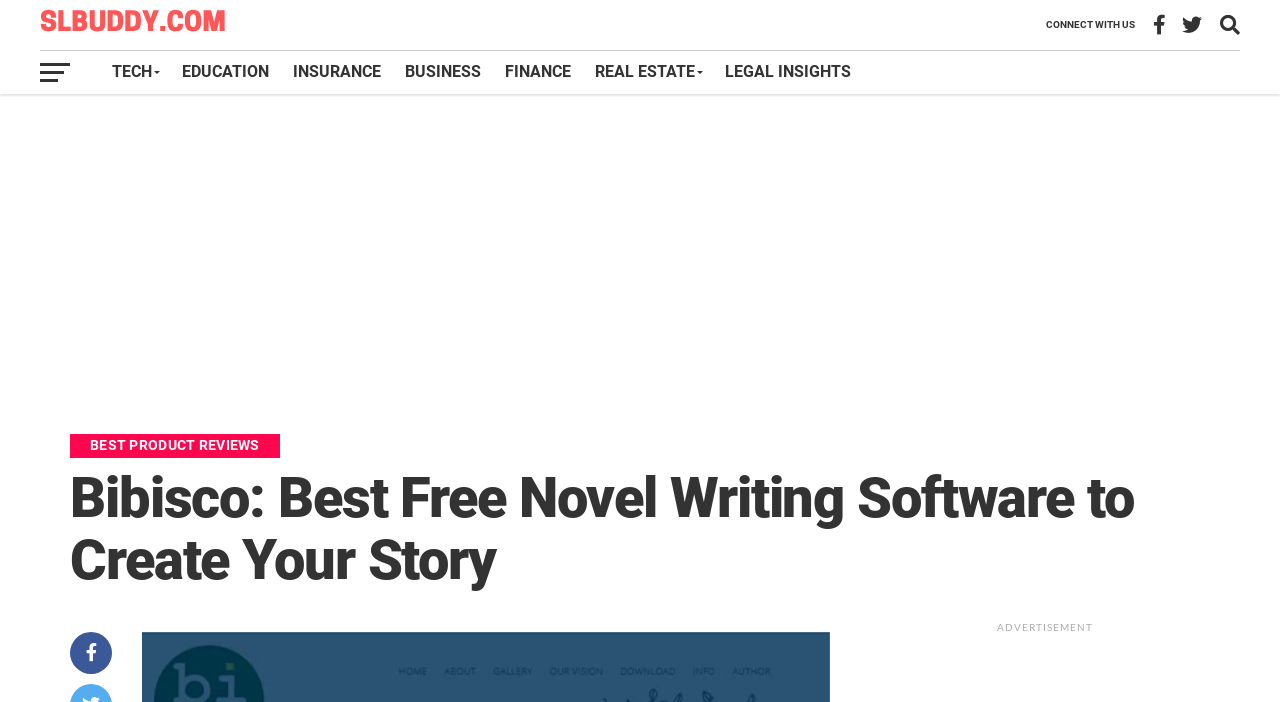Give a detailed account of the webpage's layout and content.

The webpage is about Bibisco, a free novel writing software. At the top left, there is a logo of slbuddy.com, accompanied by a link to the website. Below the logo, there is a horizontal menu with several links, including EDUCATION, INSURANCE, BUSINESS, FINANCE, REAL ESTATE, and LEGAL INSIGHTS. 

On the right side of the page, there is a section titled "CONNECT WITH US". 

The main content of the page is divided into two parts. On the left, there is an advertisement iframe that takes up most of the space. On the right, there are two headings. The first heading is "BEST PRODUCT REVIEWS", and the second heading is "Bibisco: Best Free Novel Writing Software to Create Your Story". 

At the bottom of the page, there is a small text "ADVERTISEMENT" located near the bottom right corner.